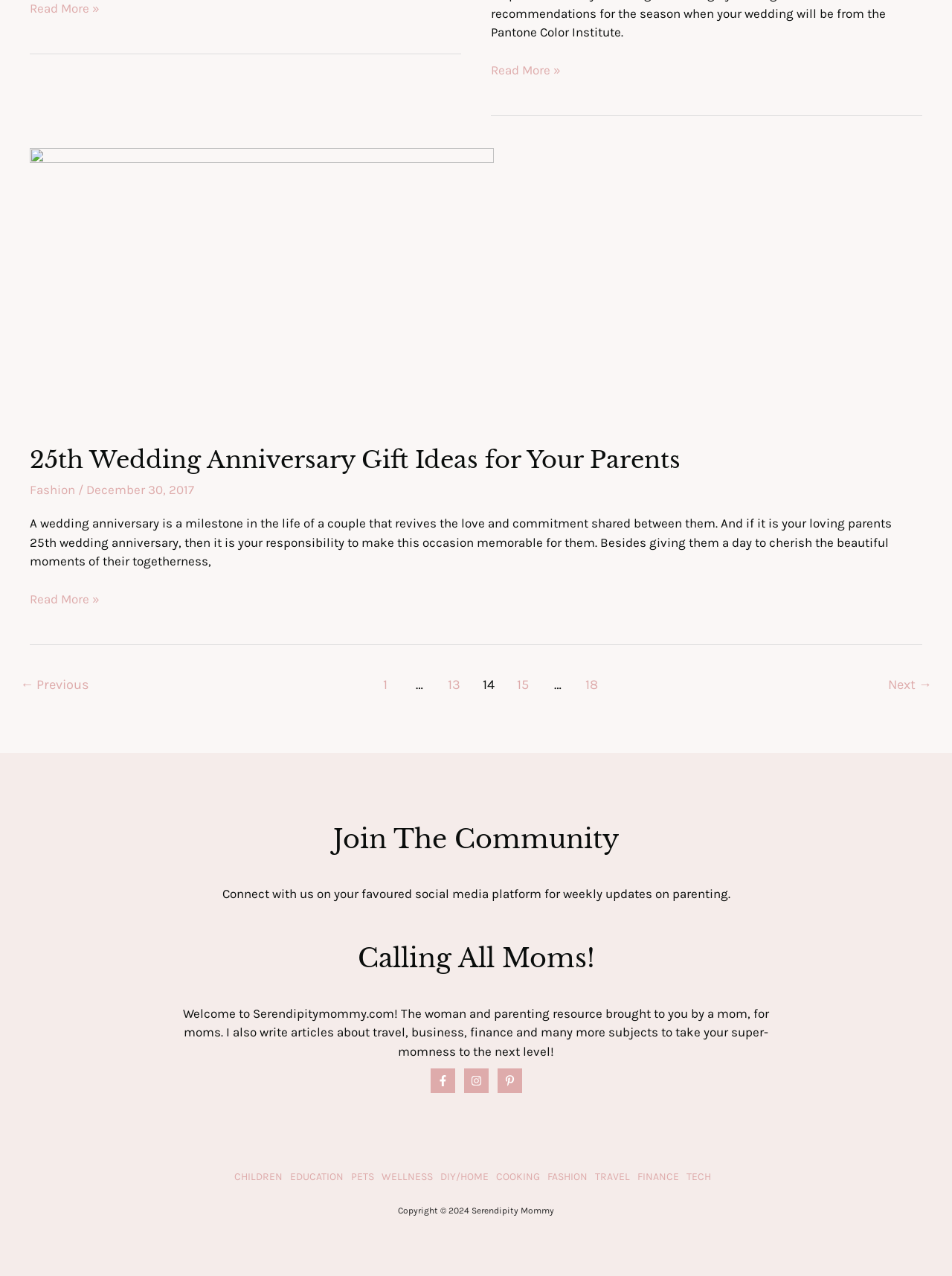Locate the bounding box coordinates of the clickable region to complete the following instruction: "Follow on Facebook."

[0.452, 0.837, 0.478, 0.857]